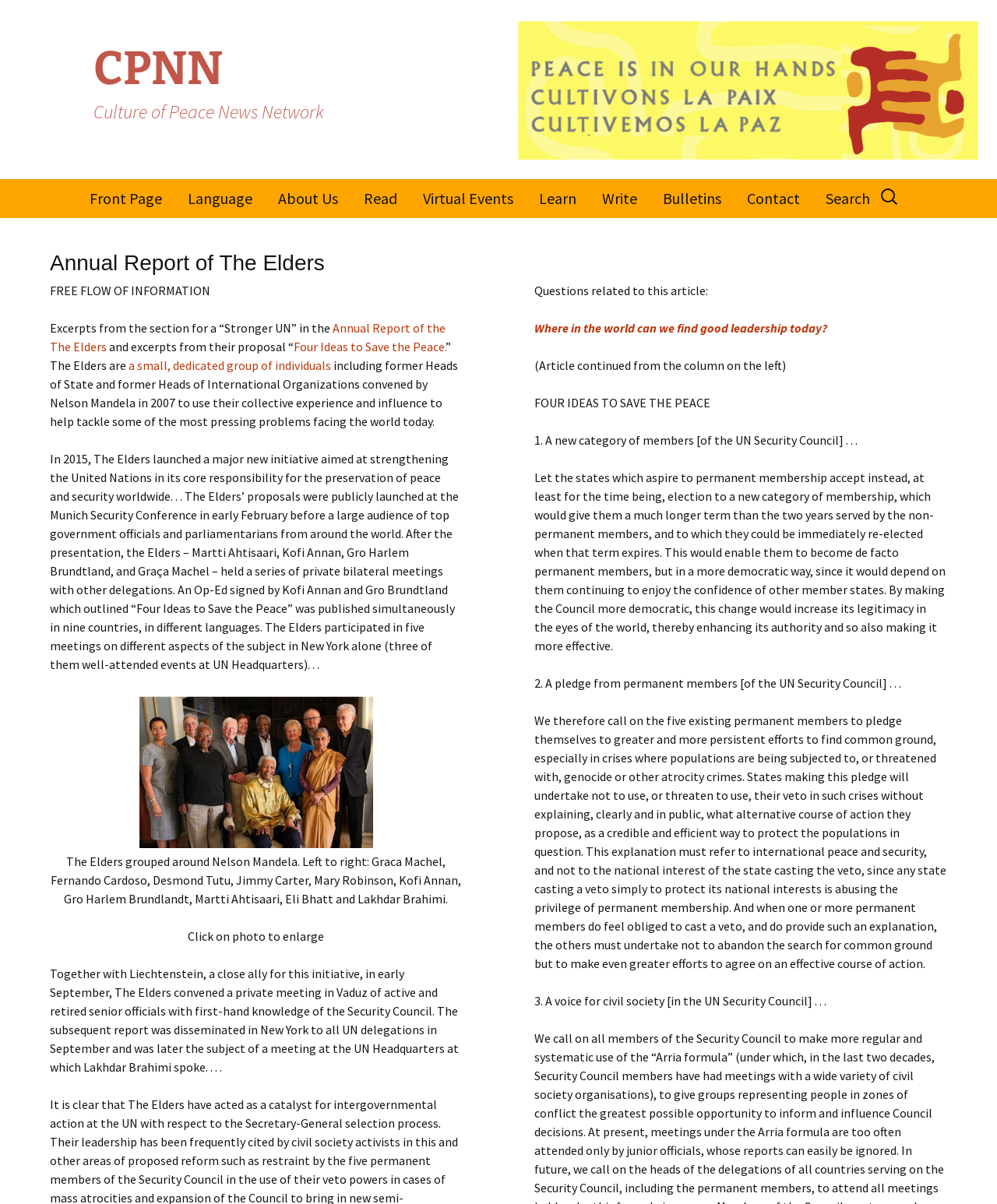Craft a detailed narrative of the webpage's structure and content.

The webpage is about the Annual Report of The Elders, a group of individuals including former Heads of State and former Heads of International Organizations, convened by Nelson Mandela in 2007. The report focuses on strengthening the United Nations in its core responsibility for the preservation of peace and security worldwide.

At the top of the page, there is a navigation menu with links to various sections, including "Front Page", "Language", "About Us", "Read", "Virtual Events", "Learn", "Write", "Bulletins", "Contact", and "Search". Below the navigation menu, there is a search bar with a placeholder text "Search for:".

The main content of the page is divided into two columns. The left column contains a heading "Annual Report of The Elders" and a series of paragraphs describing the report's content, including excerpts from the section for a "Stronger UN" and proposals for strengthening the United Nations. There are also links to related articles and a photo of The Elders grouped around Nelson Mandela.

The right column contains a heading "FREE FLOW OF INFORMATION" and a series of paragraphs discussing the importance of a free flow of information in achieving peace and security. There are also links to related articles and a section titled "FOUR IDEAS TO SAVE THE PEACE" which outlines four proposals for strengthening the United Nations.

Throughout the page, there are several links to other articles, reports, and websites, as well as images and photos. The overall layout is organized and easy to navigate, with clear headings and concise text.